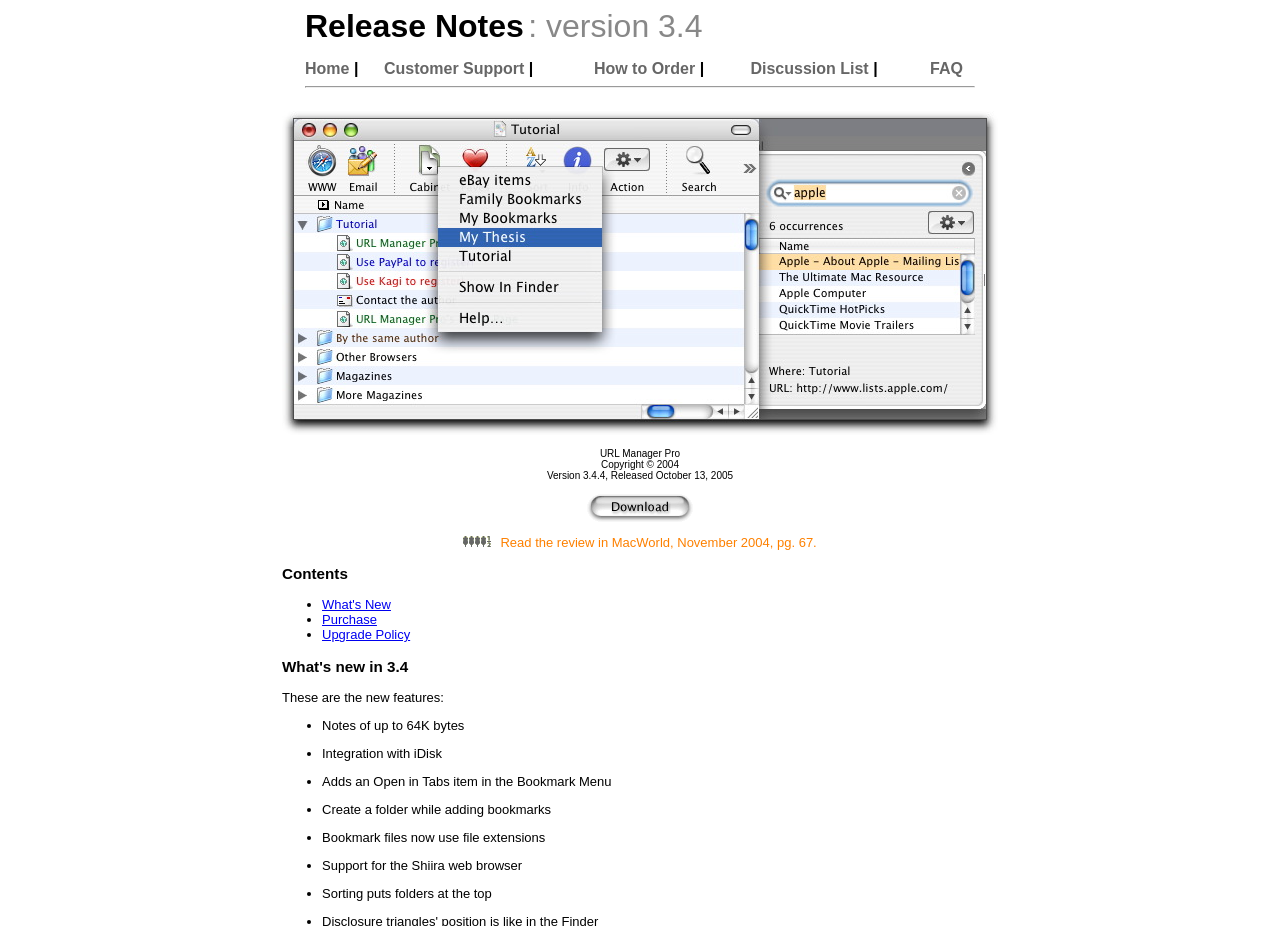Determine the bounding box coordinates of the section to be clicked to follow the instruction: "Download from Download Page". The coordinates should be given as four float numbers between 0 and 1, formatted as [left, top, right, bottom].

[0.459, 0.533, 0.541, 0.55]